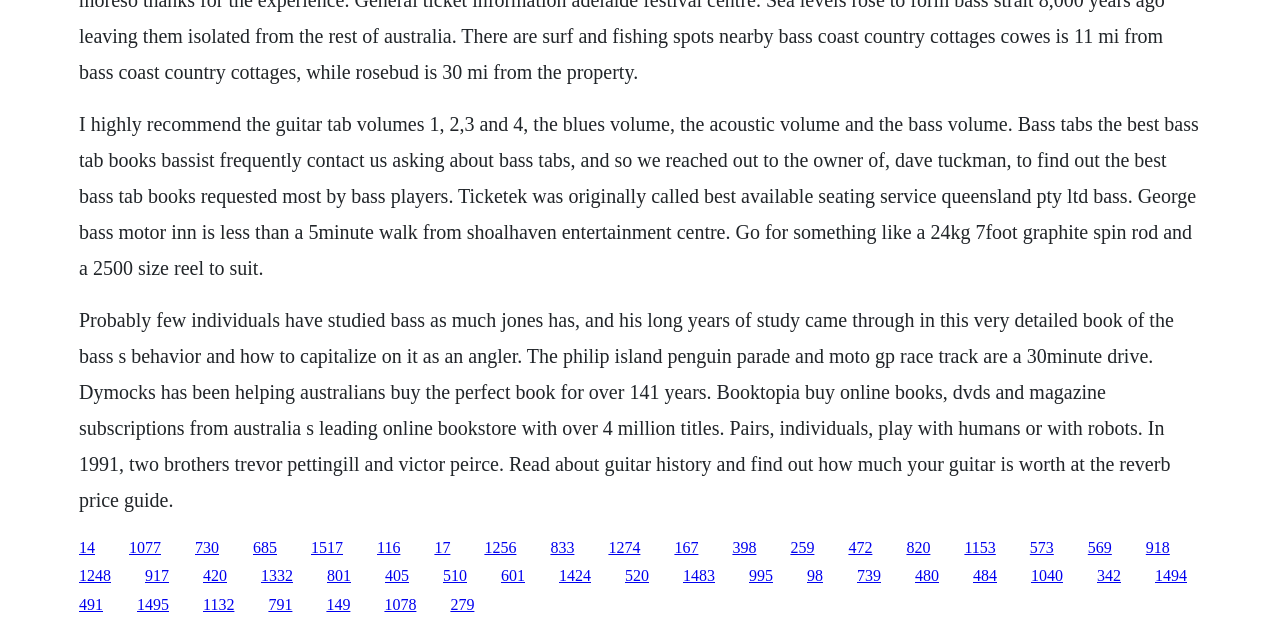Who is the owner of Bass Tabs?
Based on the image, answer the question with as much detail as possible.

According to the text, bassists frequently contact the owner of Bass Tabs, and the owner is identified as Dave Tuckman.